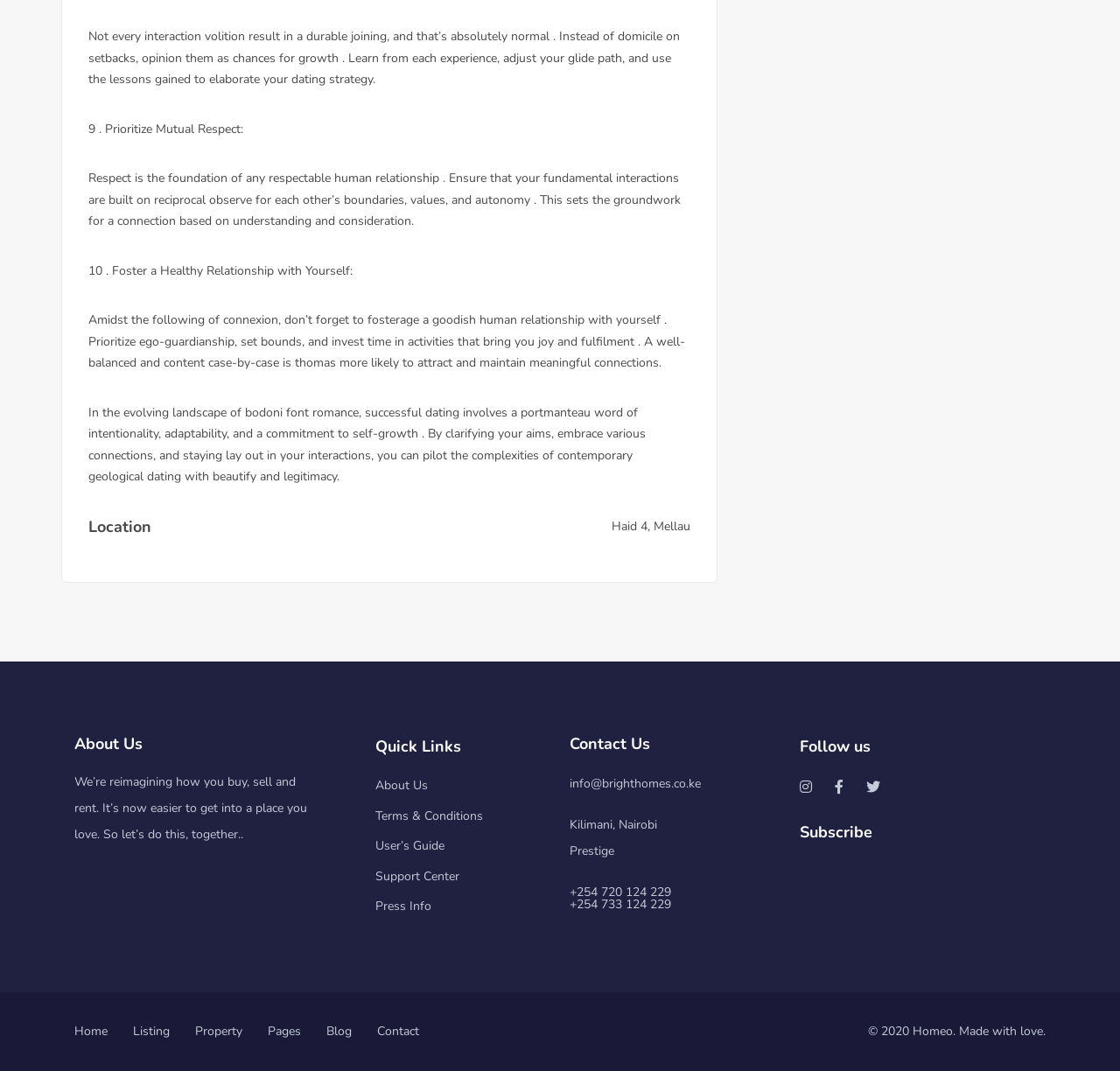Please respond to the question using a single word or phrase:
What is the purpose of the 'Quick Links' section?

Provide shortcuts